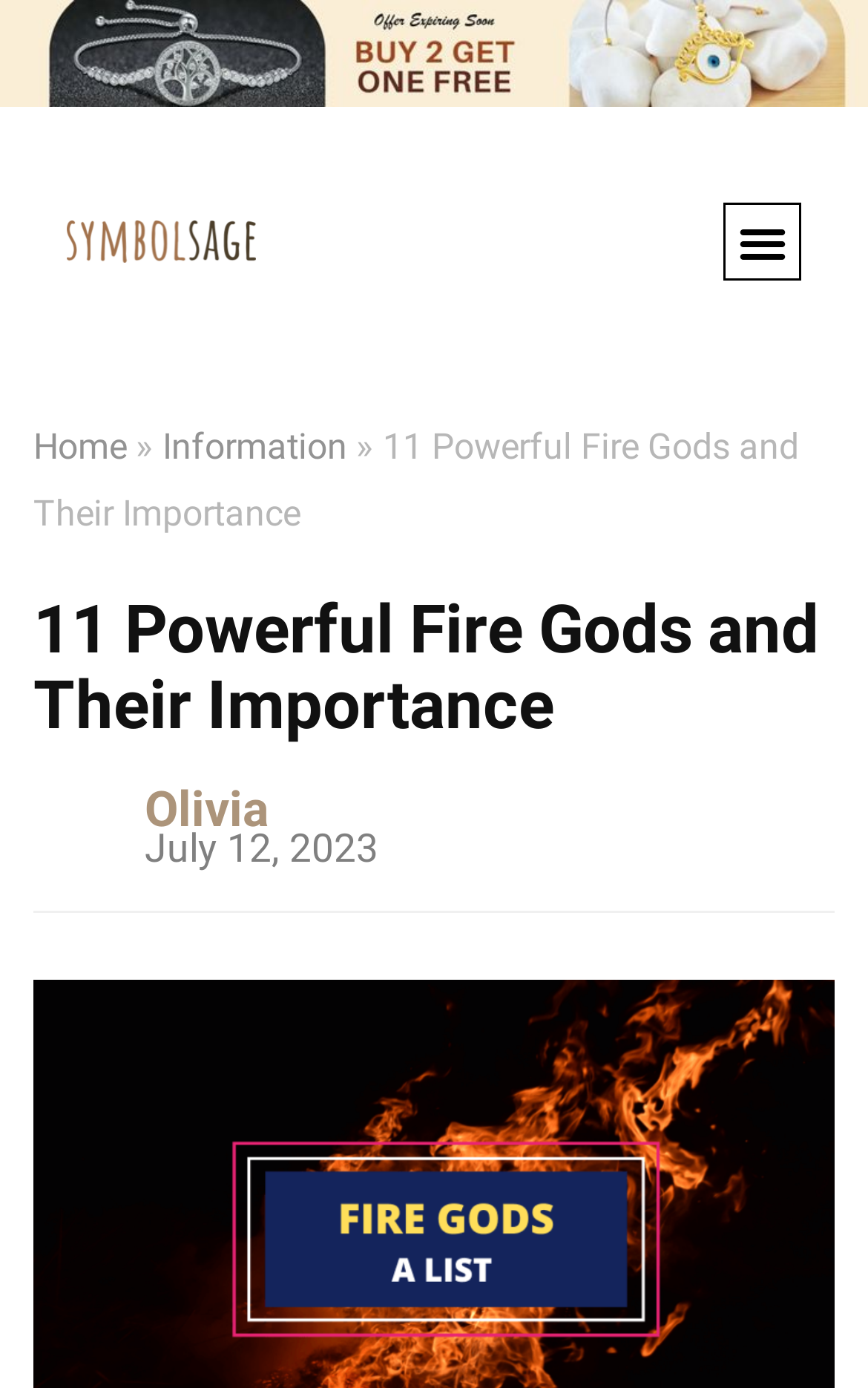Explain the webpage's layout and main content in detail.

The webpage is about powerful fire gods from various mythologies. At the top of the page, there is a banner advertisement for "Symbol Sage Sale" that spans the entire width of the page. Below the banner, there is a logo for "SS" located on the left side of the page, and a menu toggle button on the right side.

The main content of the page is headed by a title "11 Powerful Fire Gods and Their Importance", which is prominently displayed in the middle of the page. Below the title, there is a brief introduction or summary of the article, which is not explicitly stated.

On the left side of the page, there is a navigation menu with links to "Home", "Information", and other sections. The menu is collapsed by default, but can be expanded by clicking the menu toggle button.

The main article content starts with a section about a fire god associated with Olivia, which is accompanied by a small image of Olivia. The section also includes the date "July 12, 2023" in smaller text.